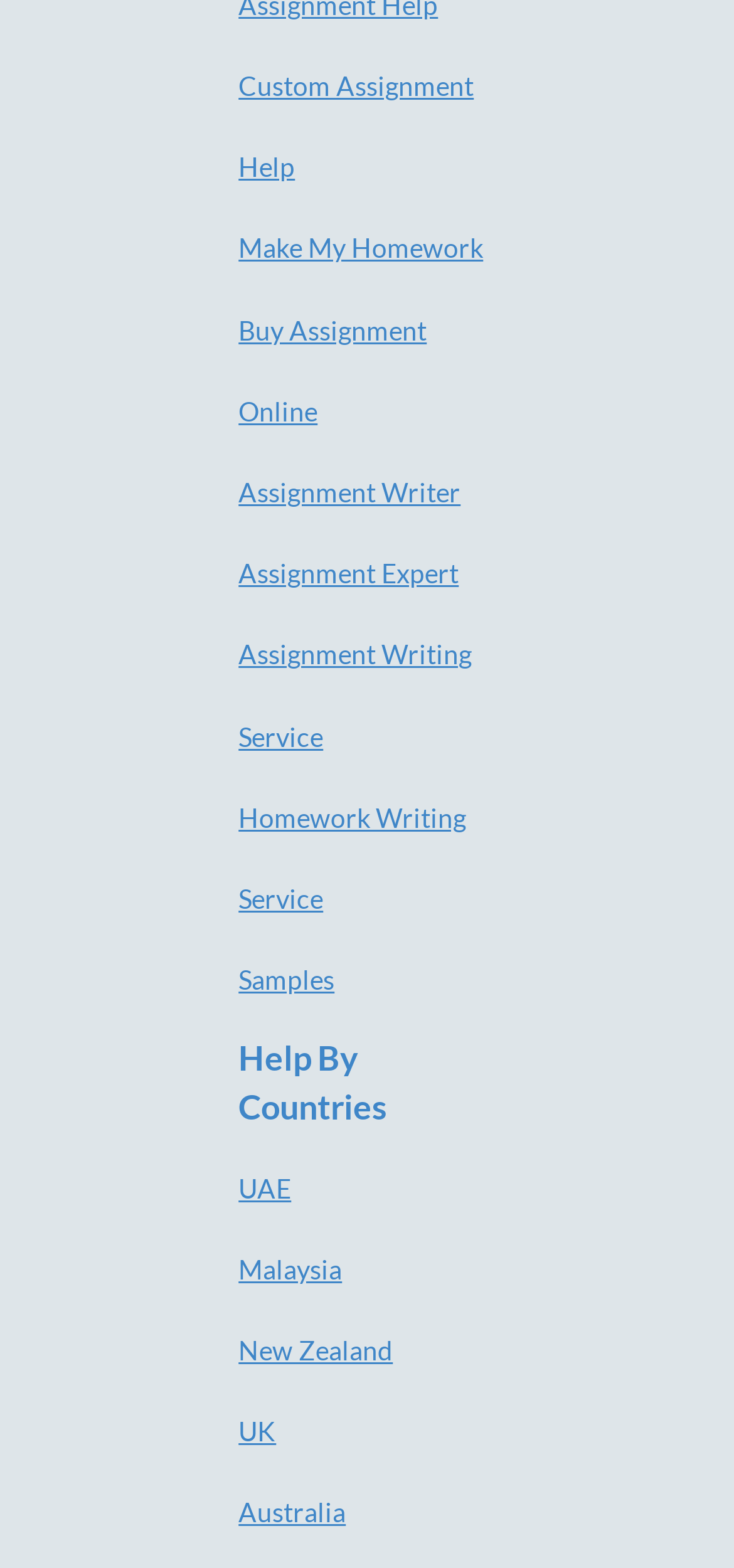Determine the bounding box coordinates for the clickable element required to fulfill the instruction: "View samples". Provide the coordinates as four float numbers between 0 and 1, i.e., [left, top, right, bottom].

[0.325, 0.615, 0.456, 0.635]